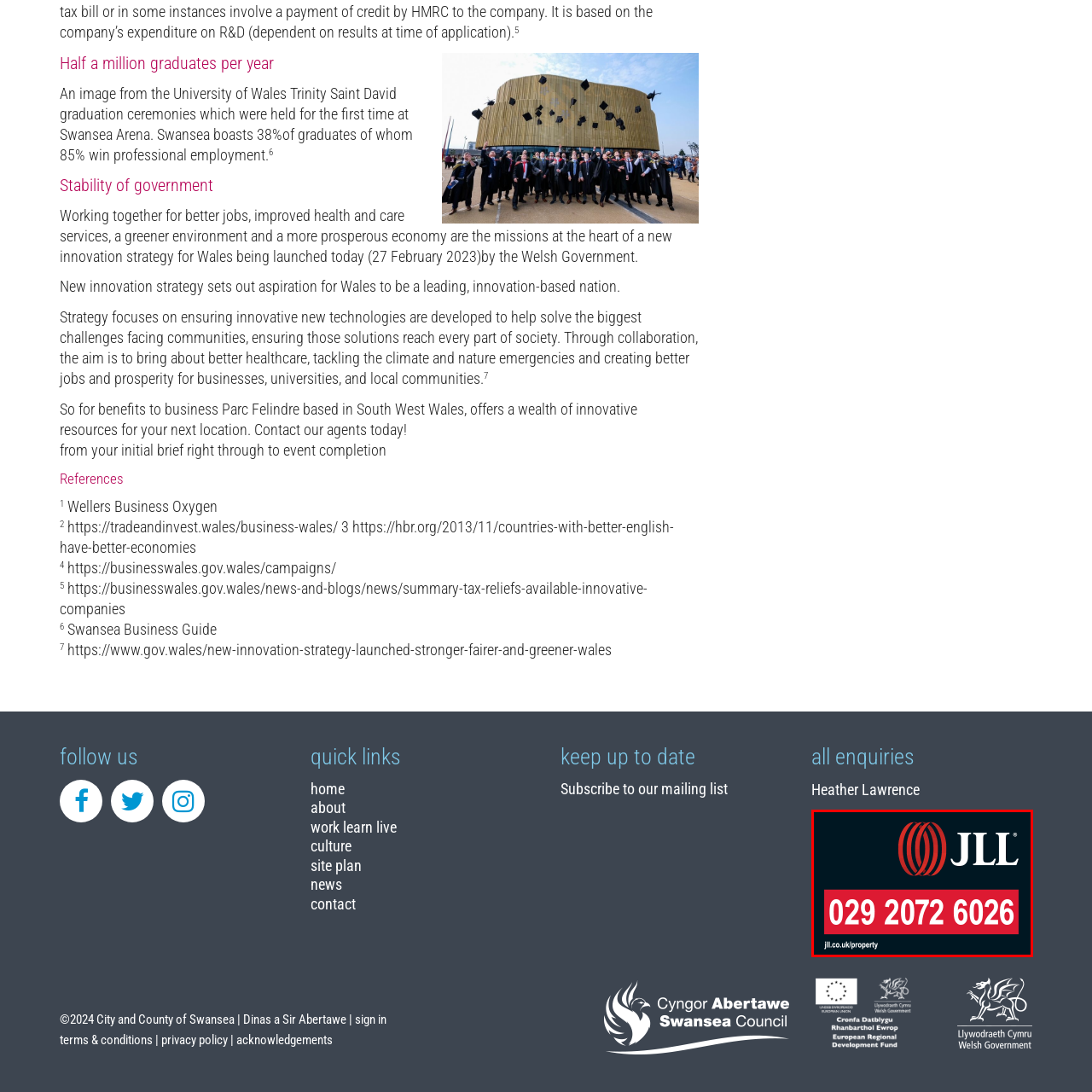Provide an elaborate description of the image marked by the red boundary.

The image showcases a branded advertisement from JLL, a global real estate services firm. Prominently displayed in the foreground is the contact number "029 2072 6026," set against a striking background that emphasizes their commitment to property services. The JLL logo, featuring a sleek design with intertwined red circles, reinforces the brand's identity. Beneath the logo, the website address "jll.co.uk/property" invites potential clients to explore more about their offerings in the property sector. The overall color scheme is dark and bold, effectively capturing attention and communicating a sense of professionalism and reliability in real estate services.